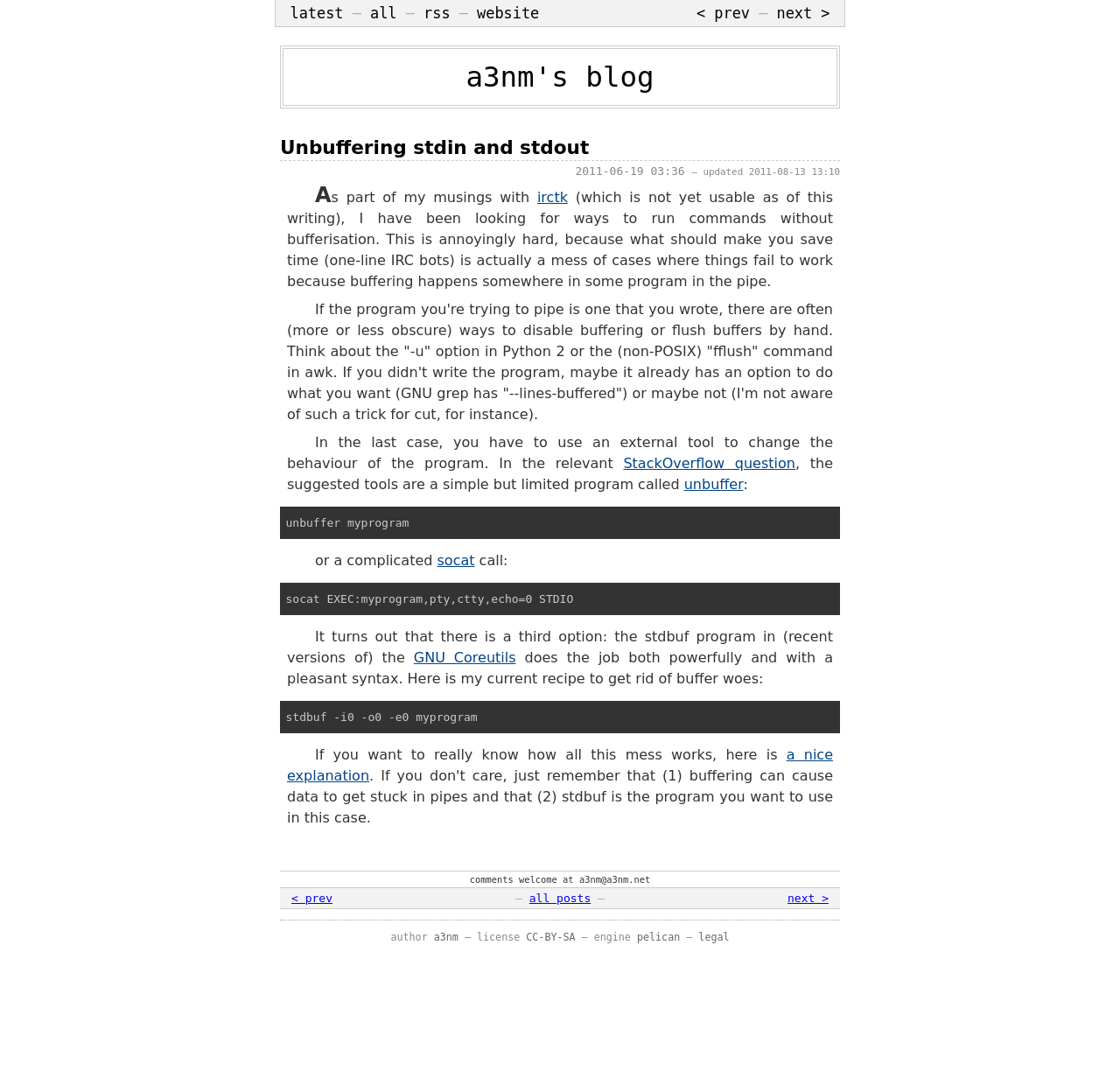Please identify the bounding box coordinates of the region to click in order to complete the task: "view all posts". The coordinates must be four float numbers between 0 and 1, specified as [left, top, right, bottom].

[0.472, 0.822, 0.528, 0.834]